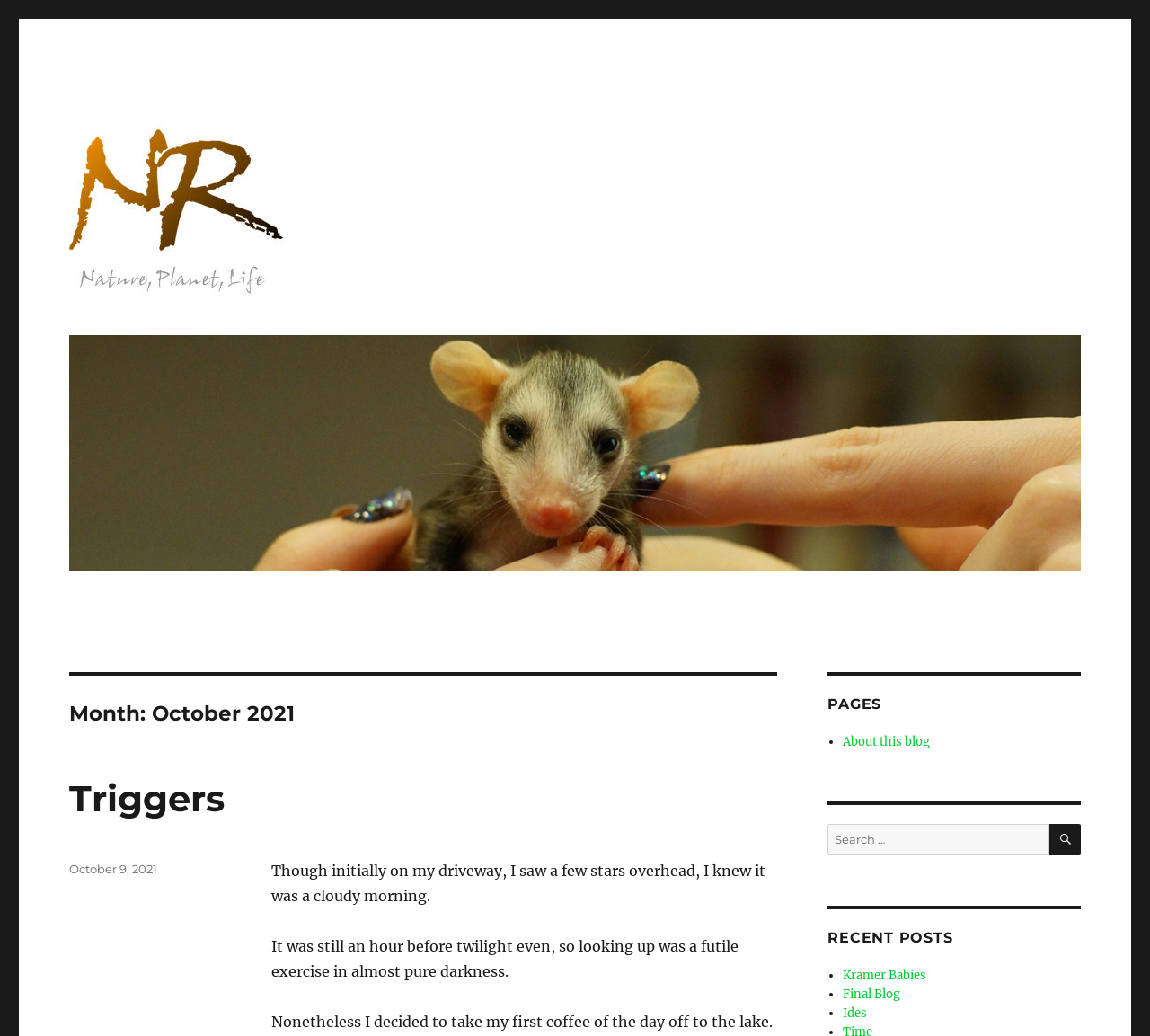What is the category of the post?
Please provide a single word or phrase in response based on the screenshot.

Nature, Planet, Life